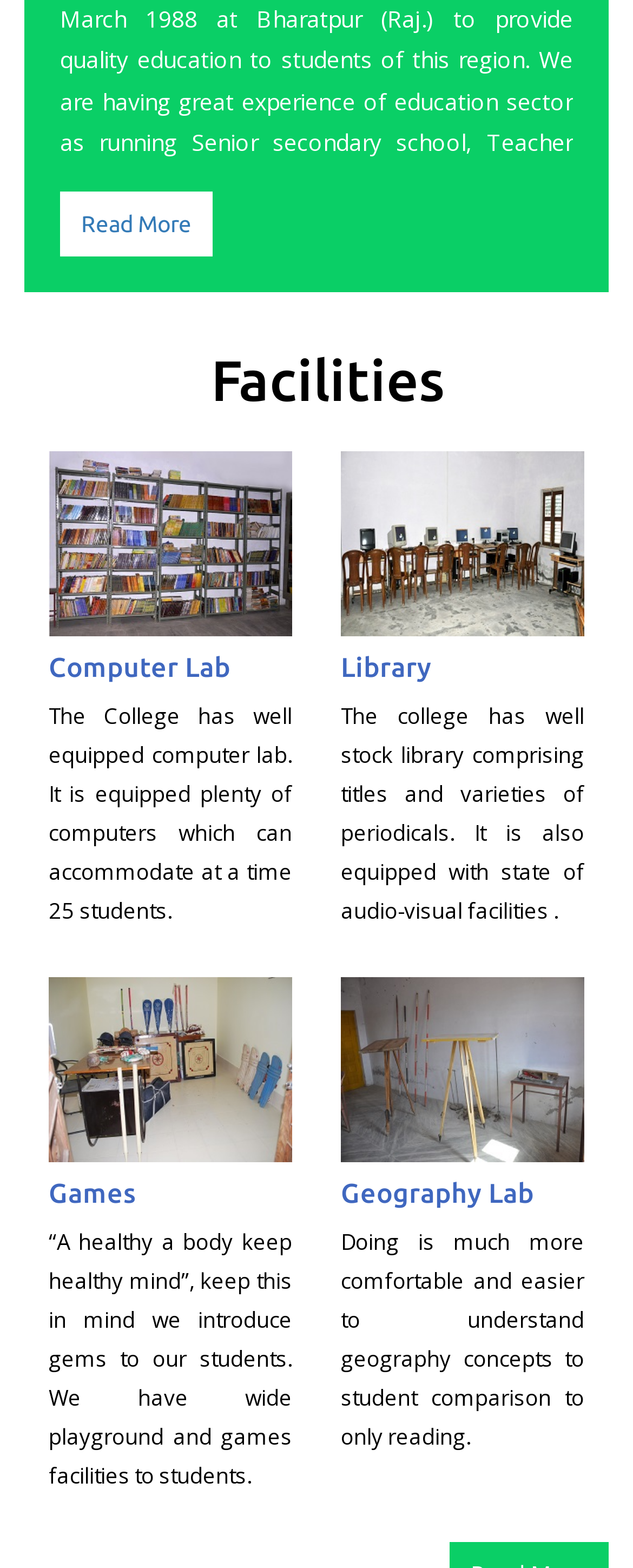Given the description "Read More", determine the bounding box of the corresponding UI element.

[0.095, 0.121, 0.336, 0.163]